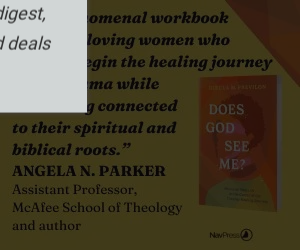Analyze the image and answer the question with as much detail as possible: 
Who is the publisher of the book?

The visual branding of the image includes the NewPress logo, which emphasizes that the book 'Does God See Me?' is published by NewPress.